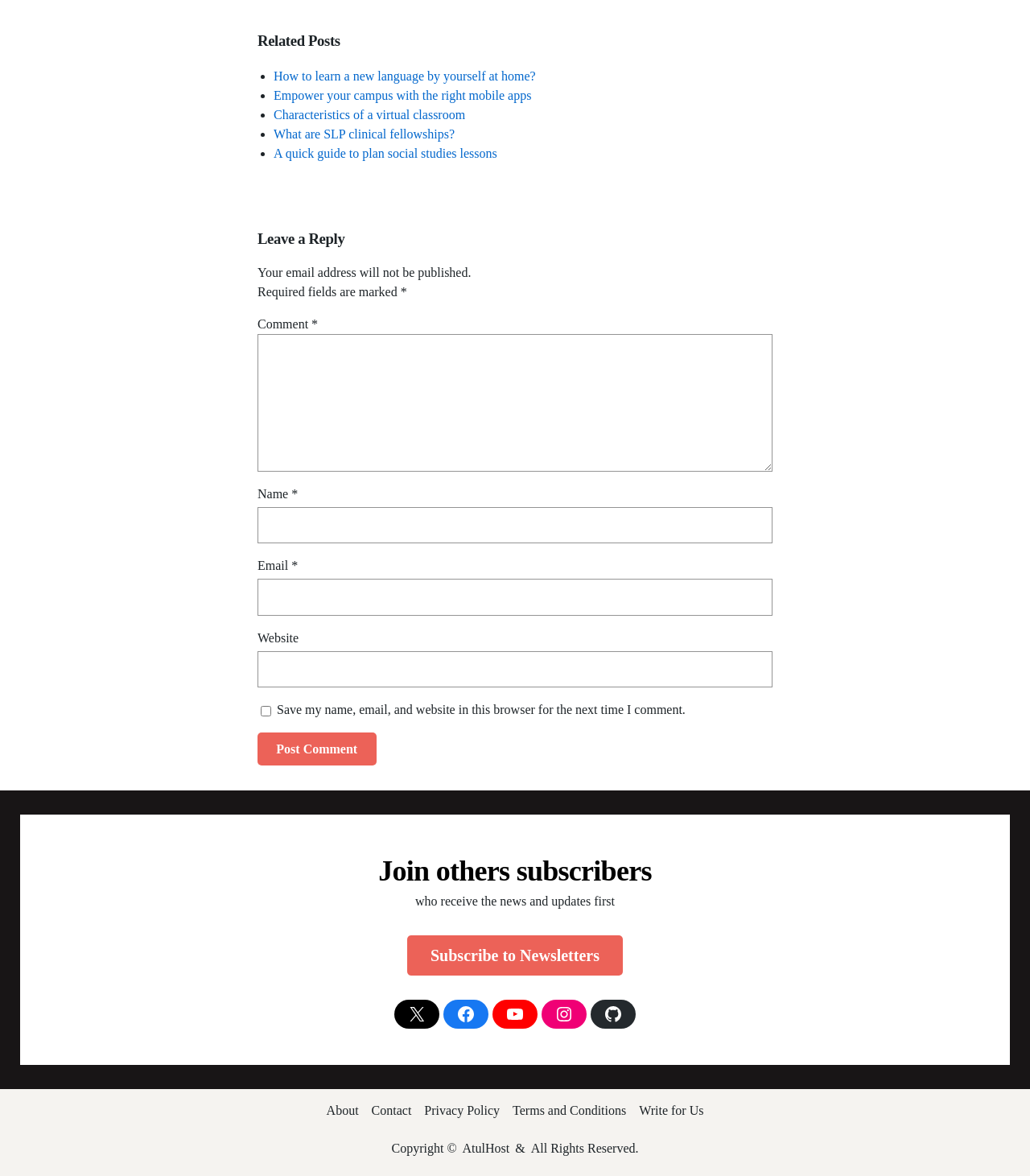Locate the bounding box coordinates of the UI element described by: "News". Provide the coordinates as four float numbers between 0 and 1, formatted as [left, top, right, bottom].

None